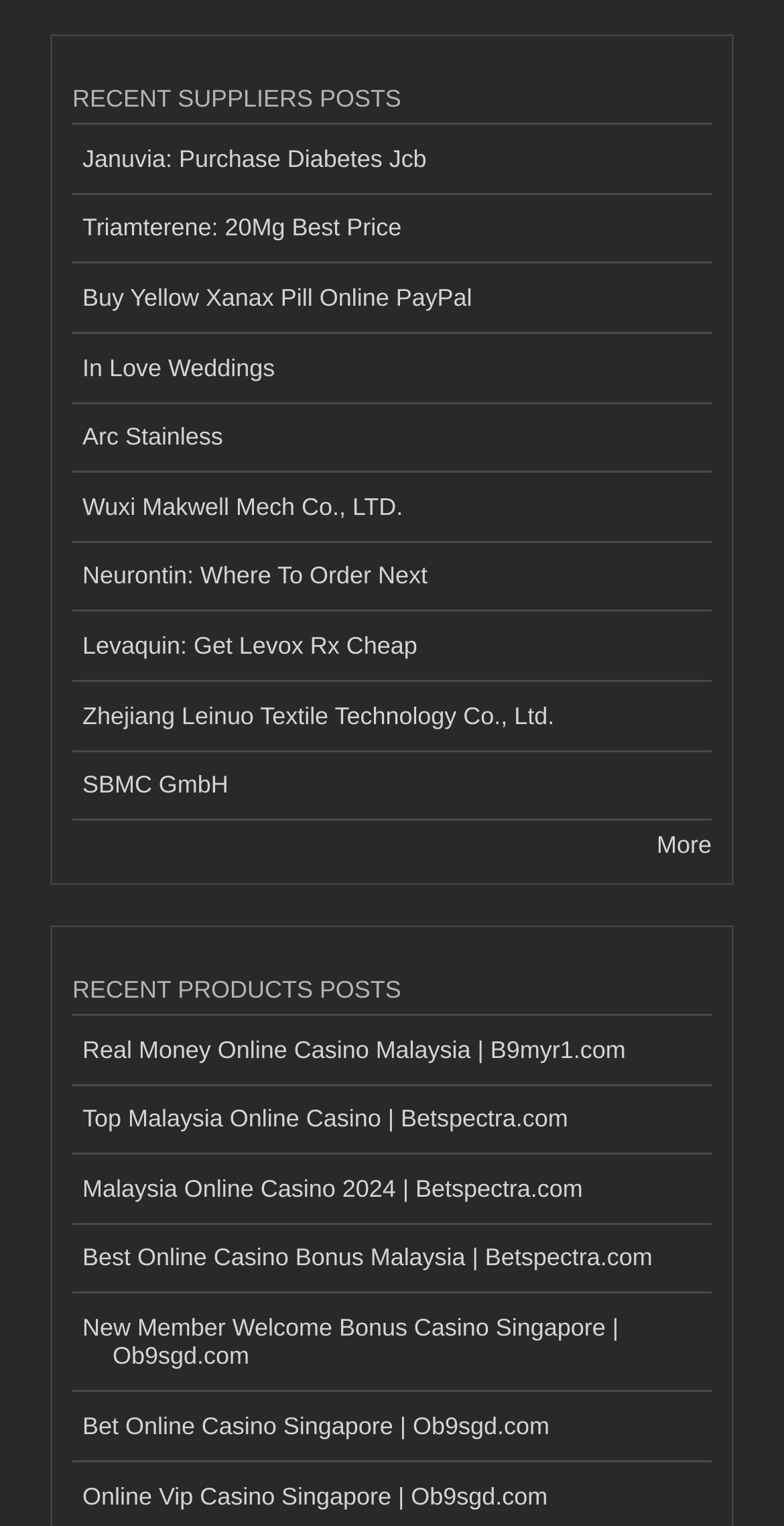Pinpoint the bounding box coordinates of the element to be clicked to execute the instruction: "View Neurontin order information".

[0.092, 0.356, 0.908, 0.401]